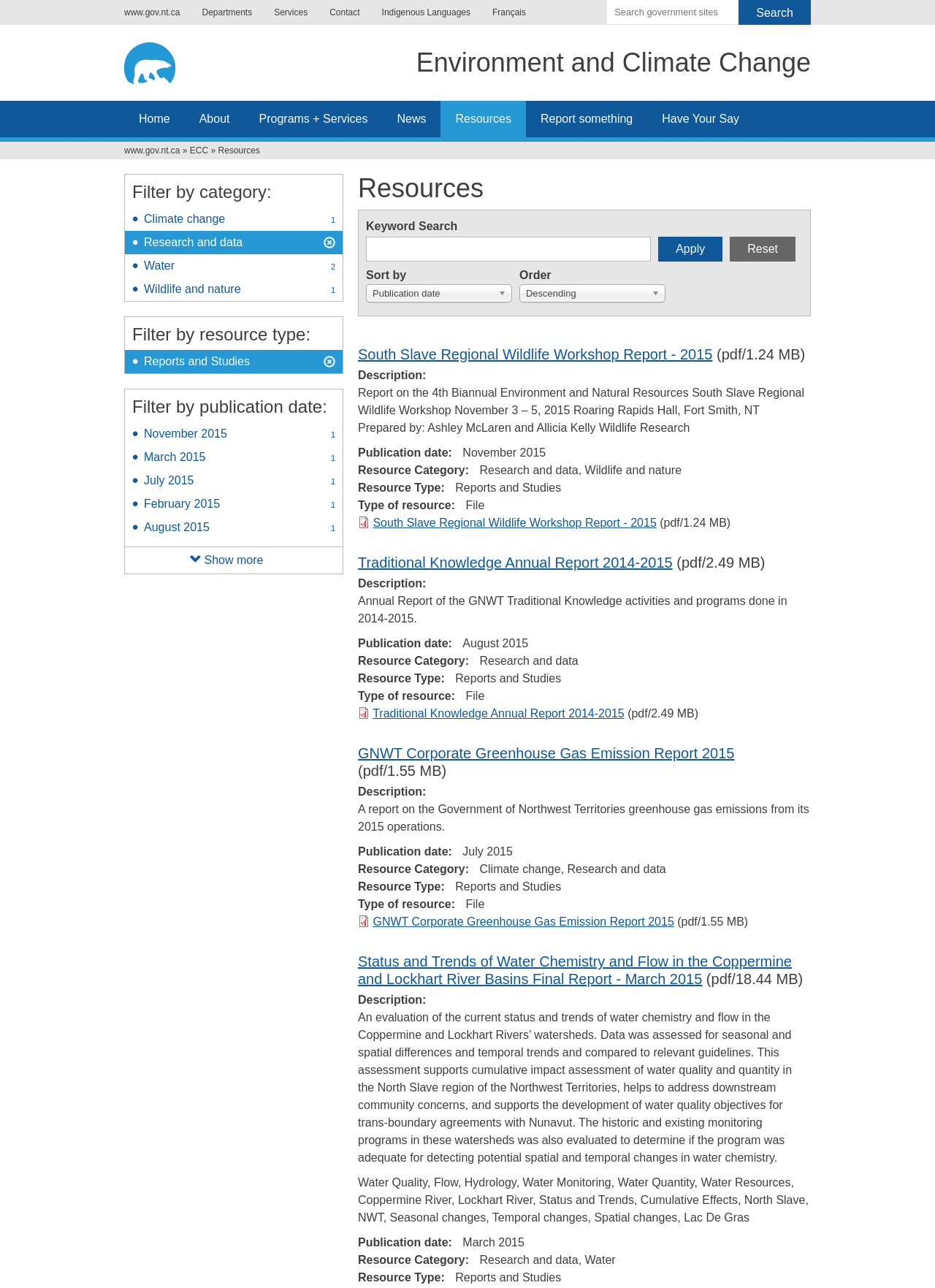What is the principal heading displayed on the webpage?

Environment and Climate Change